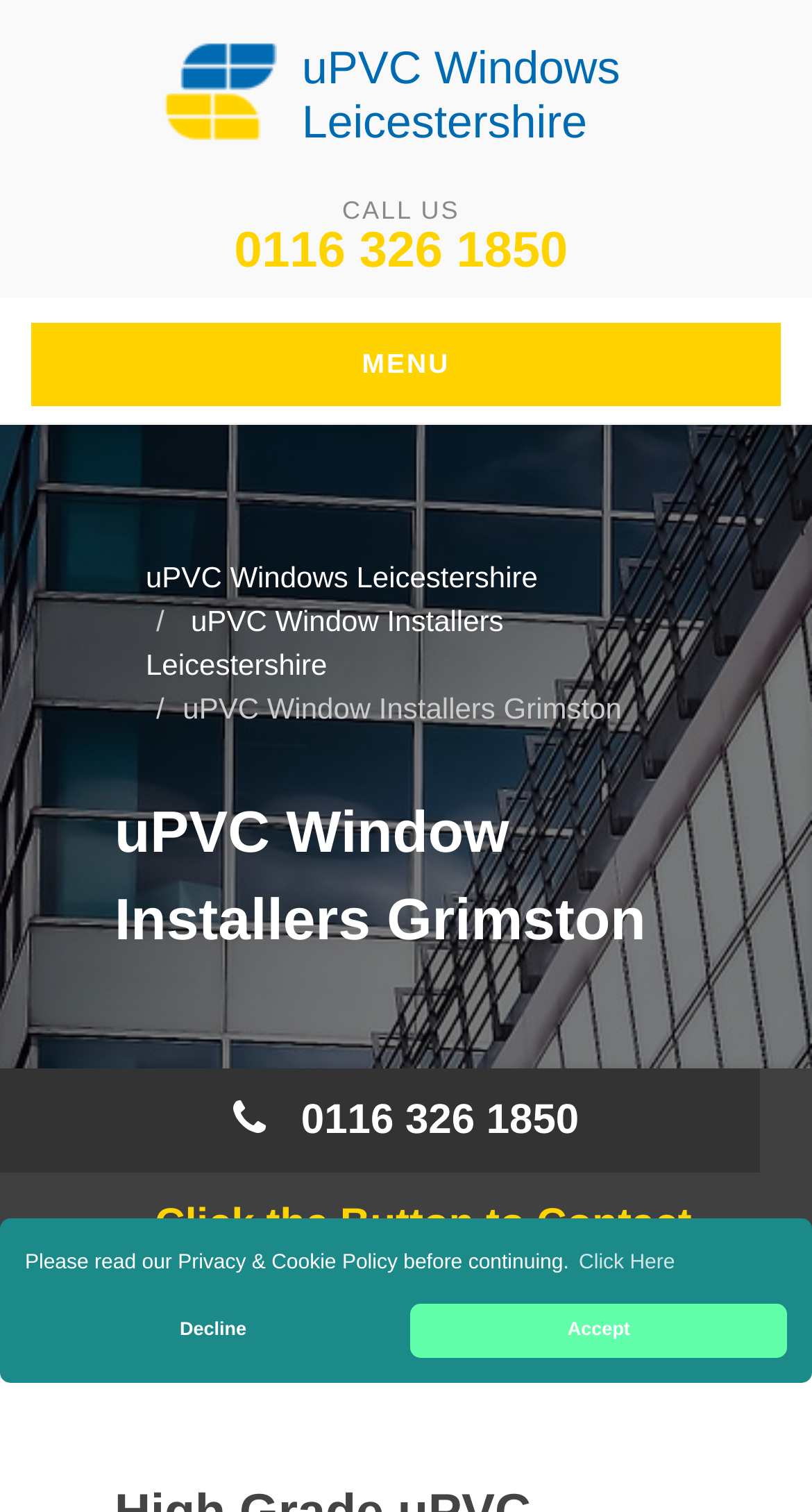Please determine the bounding box coordinates of the element to click on in order to accomplish the following task: "visit mideastmedia.org". Ensure the coordinates are four float numbers ranging from 0 to 1, i.e., [left, top, right, bottom].

None